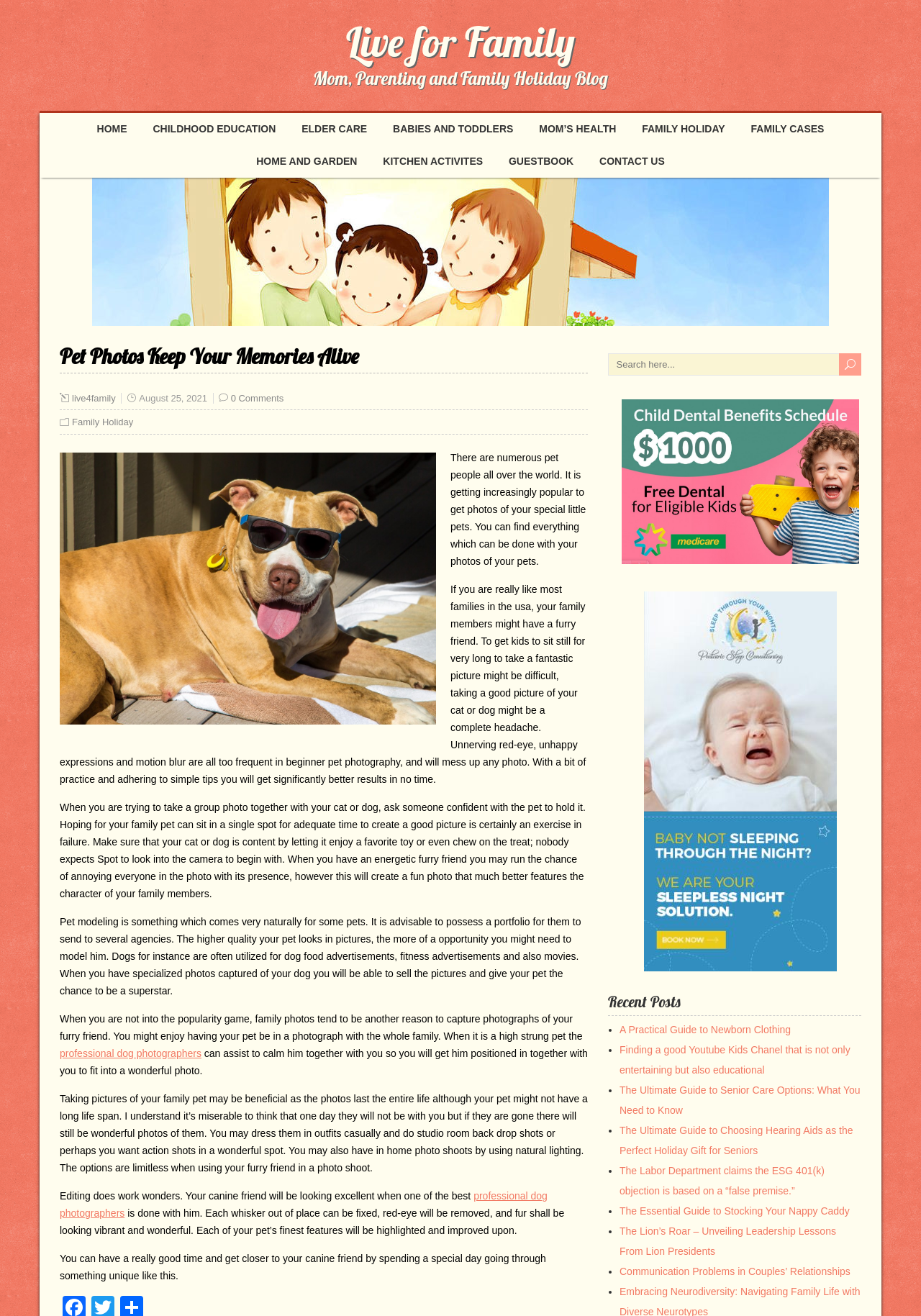Find and extract the text of the primary heading on the webpage.

Pet Photos Keep Your Memories Alive